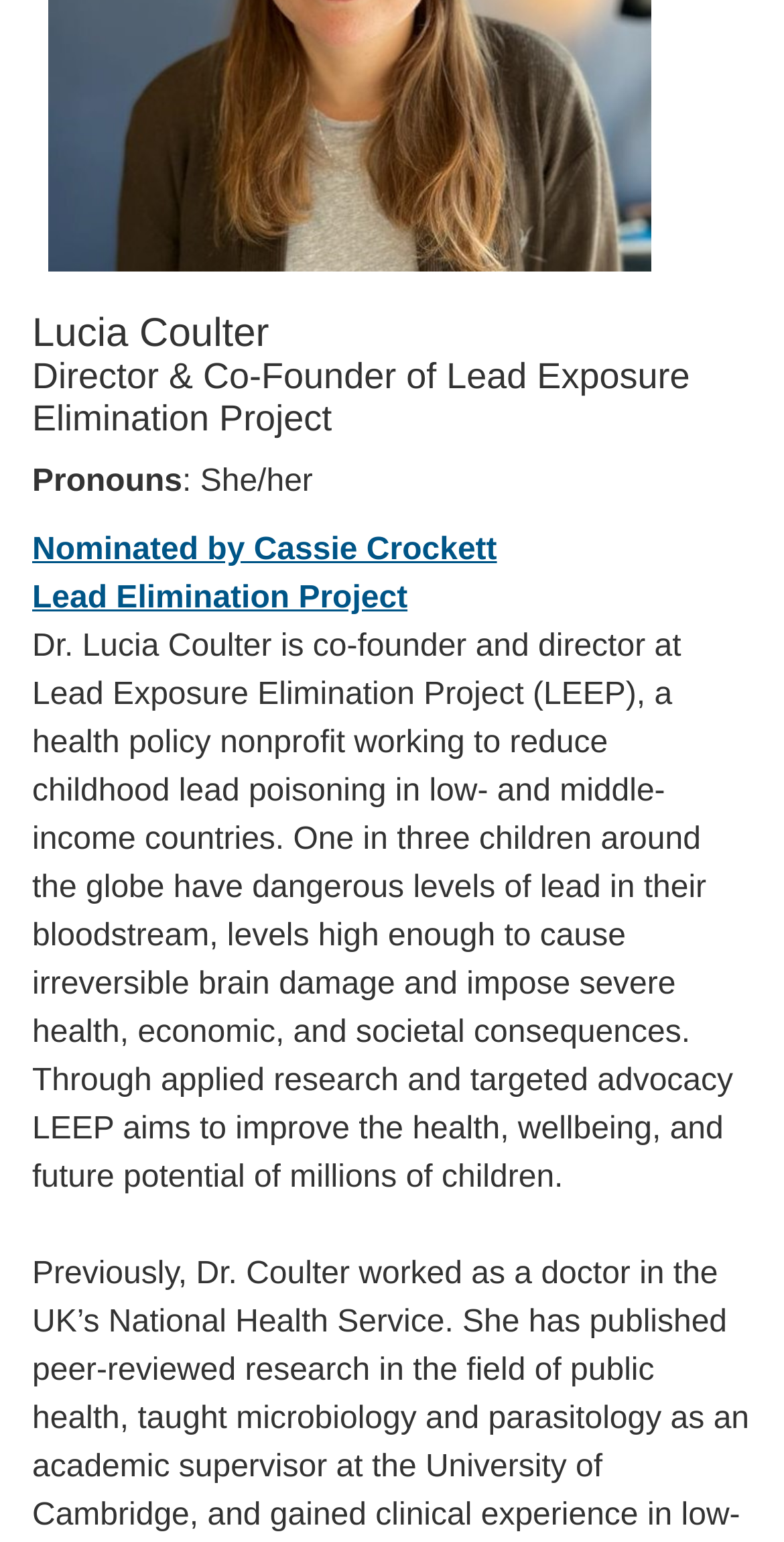Locate the UI element described by Field Sites and provide its bounding box coordinates. Use the format (top-left x, top-left y, bottom-right x, bottom-right y) with all values as floating point numbers between 0 and 1.

[0.041, 0.197, 0.233, 0.219]